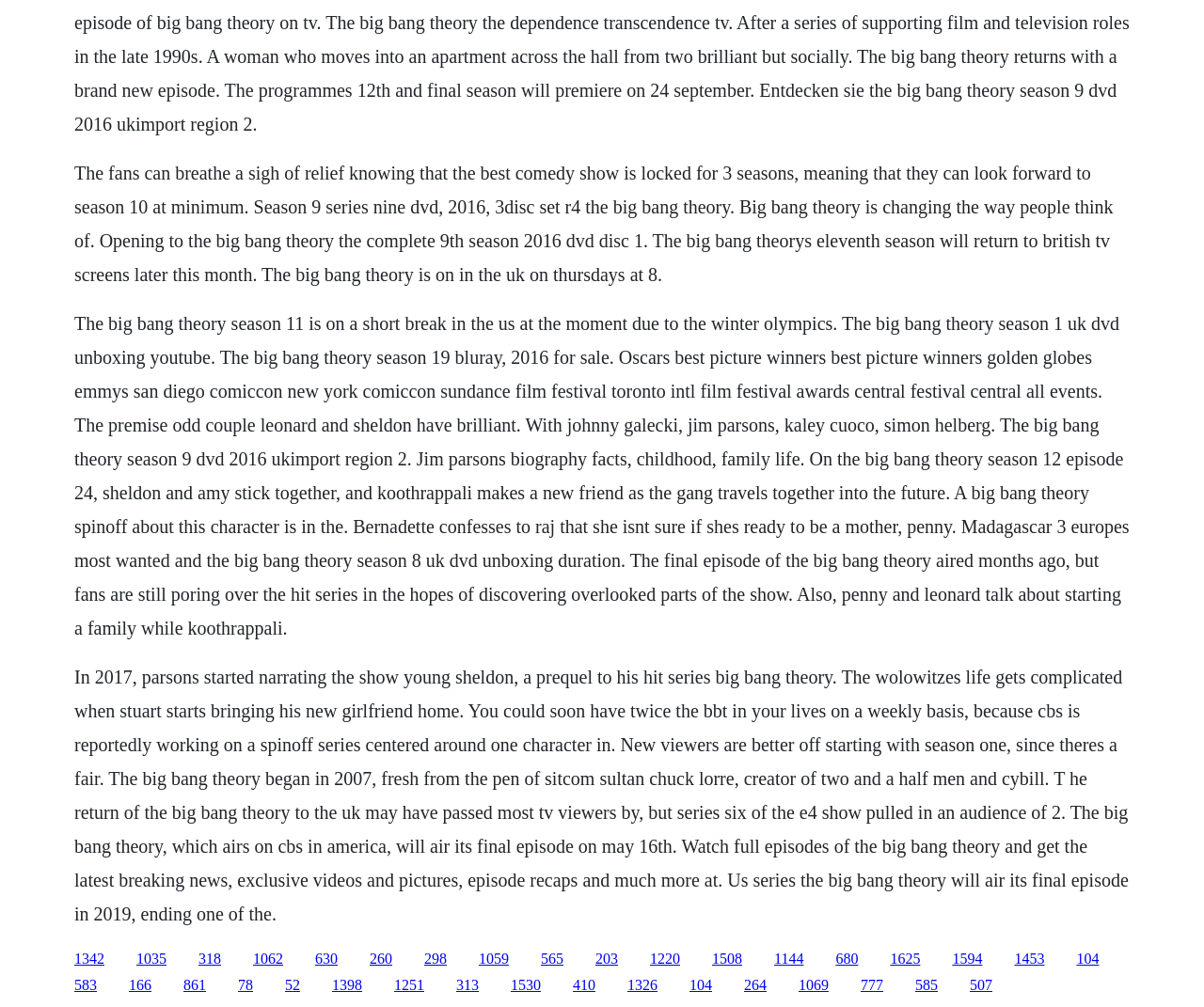Specify the bounding box coordinates for the region that must be clicked to perform the given instruction: "Learn more about the Big Bang Theory spinoff".

[0.449, 0.944, 0.468, 0.959]